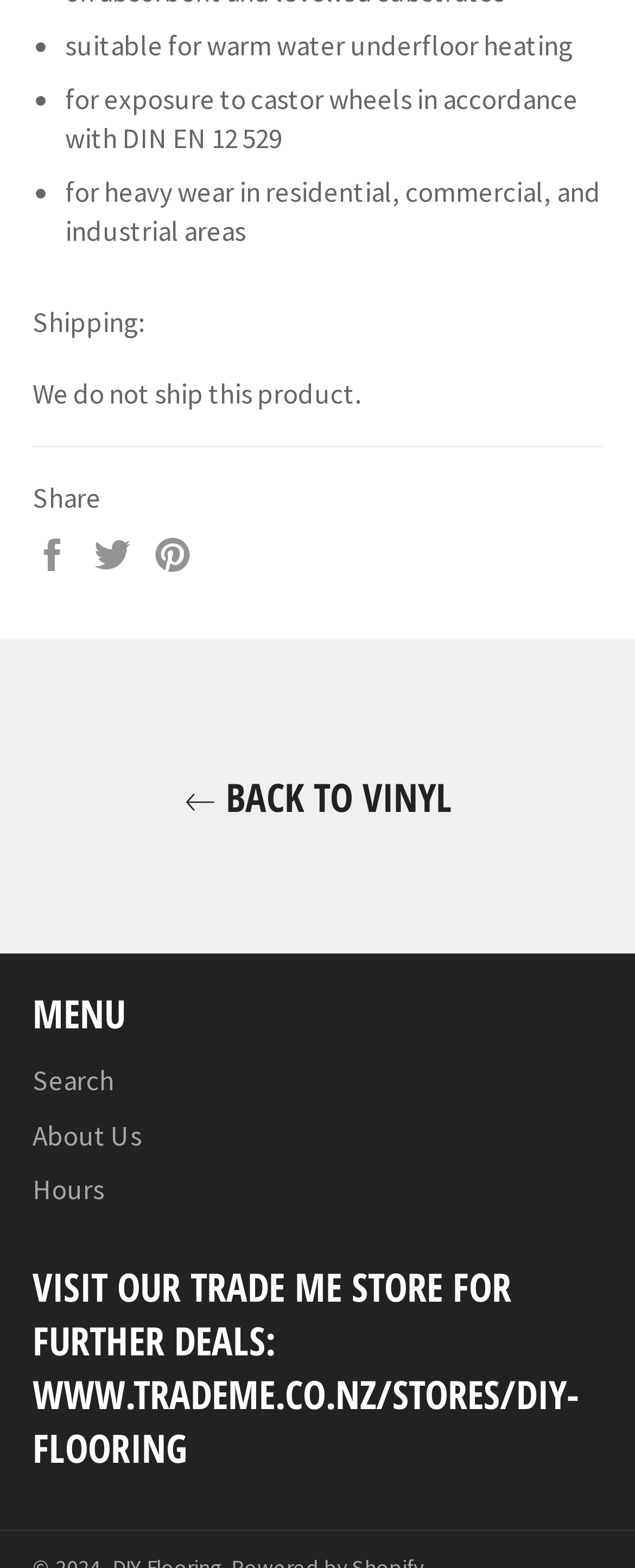Find the bounding box coordinates for the HTML element described as: "Search". The coordinates should consist of four float values between 0 and 1, i.e., [left, top, right, bottom].

[0.051, 0.678, 0.179, 0.701]